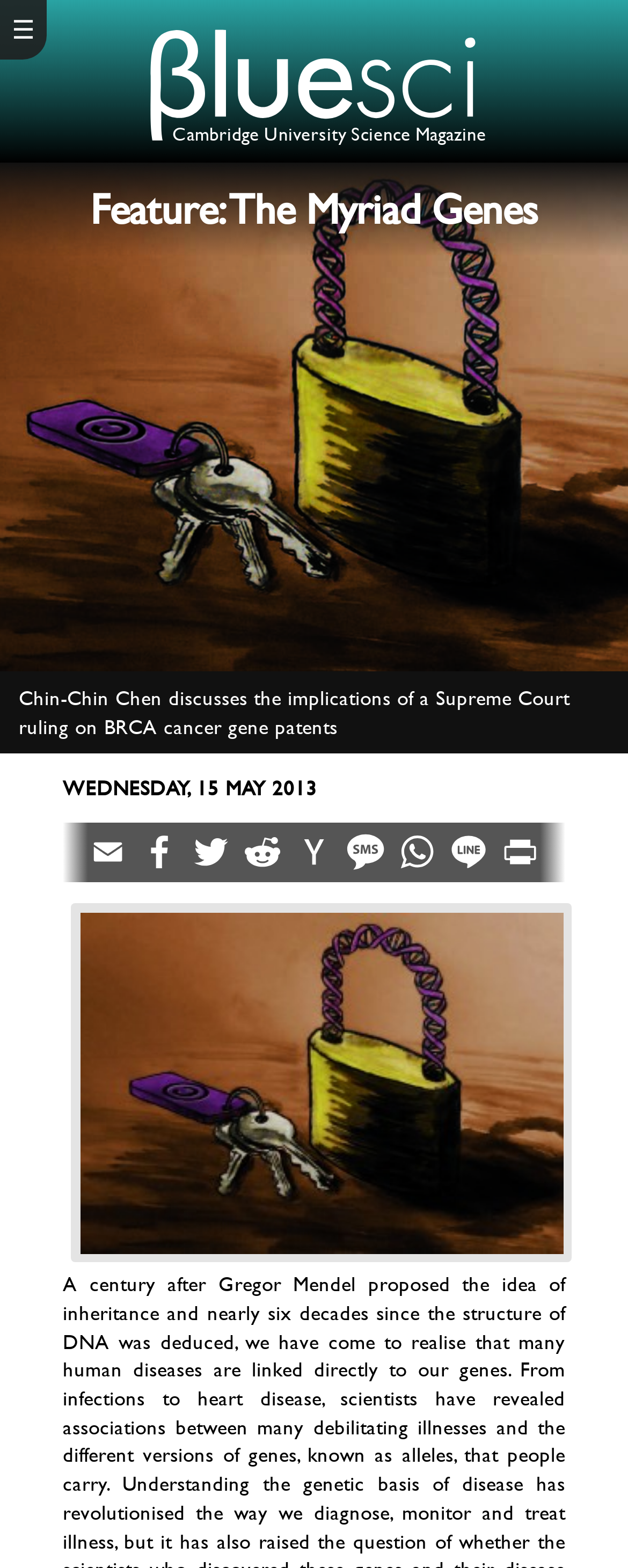Create a detailed narrative of the webpage’s visual and textual elements.

The webpage appears to be an article from Cambridge University Science Magazine, with the title "Feature: The Myriad Genes" prominently displayed near the top. Below the title, there is a brief summary of the article, which discusses the implications of a Supreme Court ruling on BRCA cancer gene patents, written by Chin-Chin Chen.

On the top-left corner, there is a small icon represented by the symbol "☰". Above the article title, there is a link with an SVG icon, which is likely a logo or a navigation button.

The article is accompanied by a series of small images, arranged horizontally, which appear to be social media sharing buttons or icons. These images are positioned below the article summary and above the main content area.

The main content area is divided into sections, with a clear hierarchy of headings and text. The article is dated "WEDNESDAY, 15 MAY 2013" and is presented in a clean and organized format.

At the bottom of the page, there is a layout table that contains a large image or a banner, which spans almost the entire width of the page. This image is likely an advertisement or a promotional material.